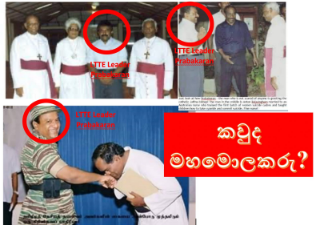Please look at the image and answer the question with a detailed explanation: What is the language of the bold red text?

The caption states that the bold red text is in Sinhala, which translates to a provocative question.